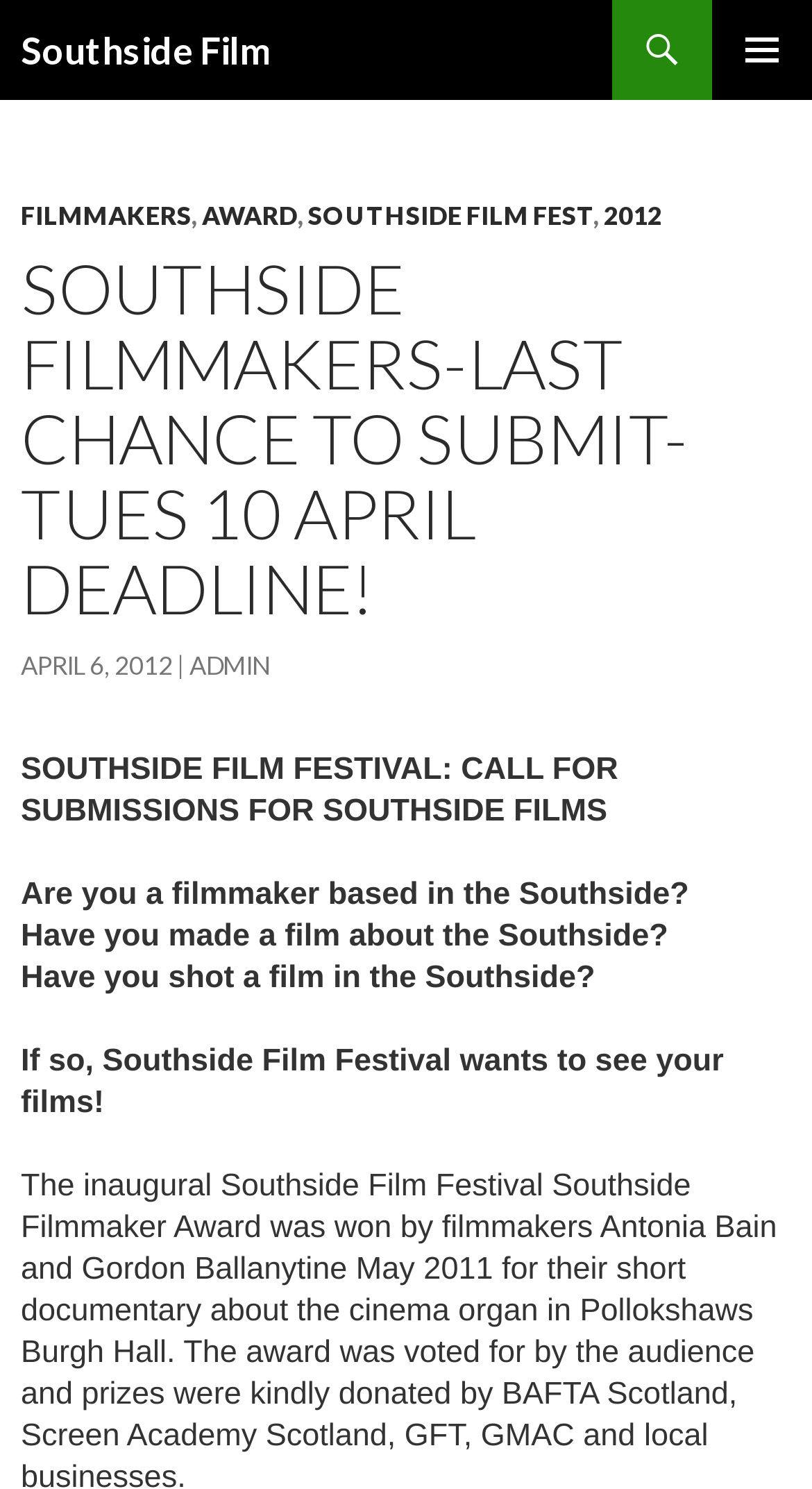Using a single word or phrase, answer the following question: 
What is the deadline for submission?

Tues 10 April